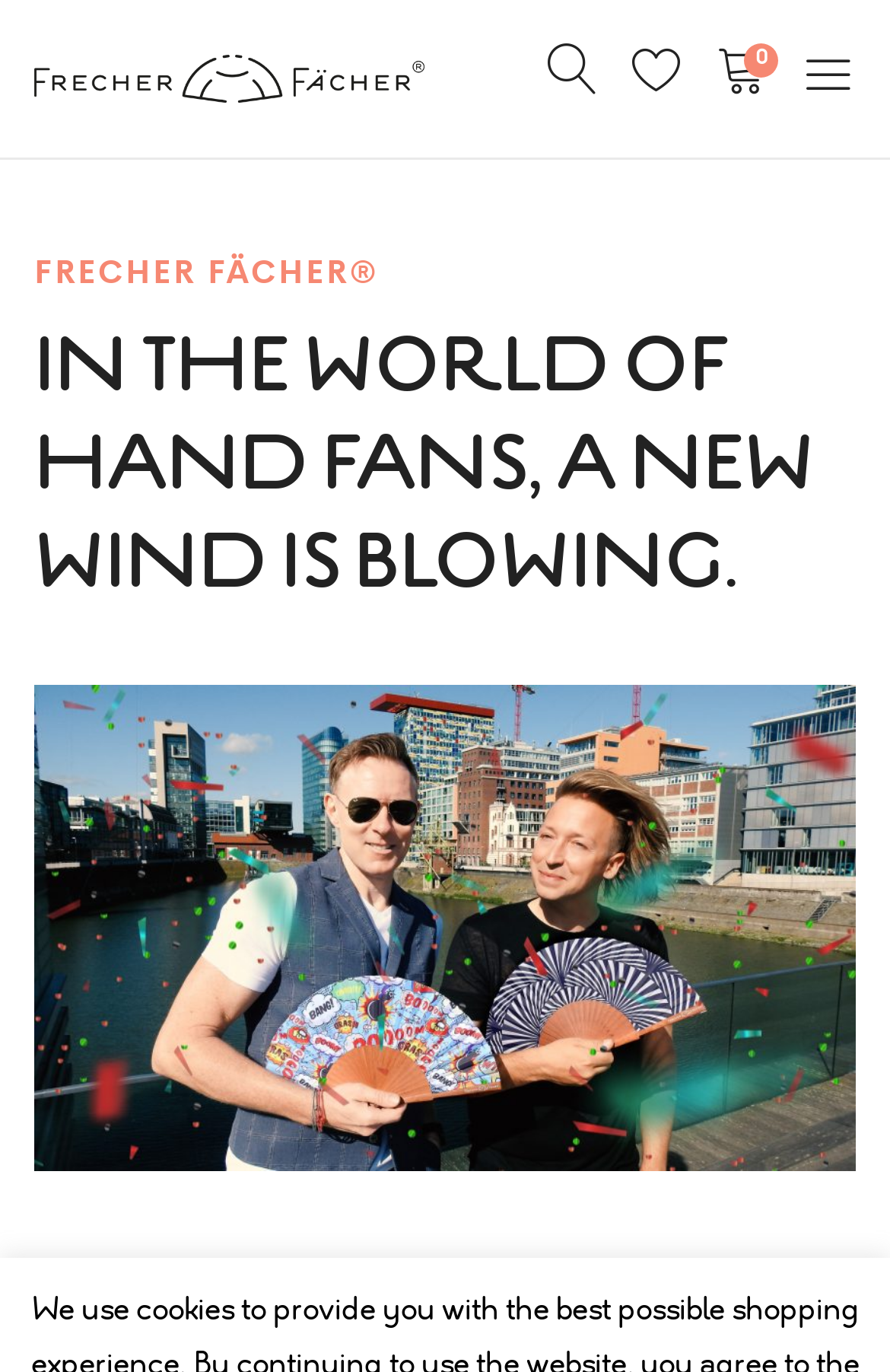Summarize the webpage comprehensively, mentioning all visible components.

The webpage is about FRECHER FÄCHER, a brand that appears to be related to hand fans. At the top left of the page, there is a logo of FRECHER FÄCHER, which is an image accompanied by a link with the same name. Below the logo, there are four social media links, represented by icons, aligned horizontally across the top of the page.

The main content of the page starts with a heading that reads "FRECHER FÄCHER" followed by a subheading that says "IN THE WORLD OF HAND FANS, A NEW WIND IS BLOWING." These headings take up a significant portion of the page's width.

Below the headings, there is a large image that spans almost the entire width of the page. The image is accompanied by a link with the text "LA02_frecher-fächer-inge-patrick". At the very bottom of the page, there is a paragraph of text that reads "TWO FRIENDS, ONE HOT IDEA."